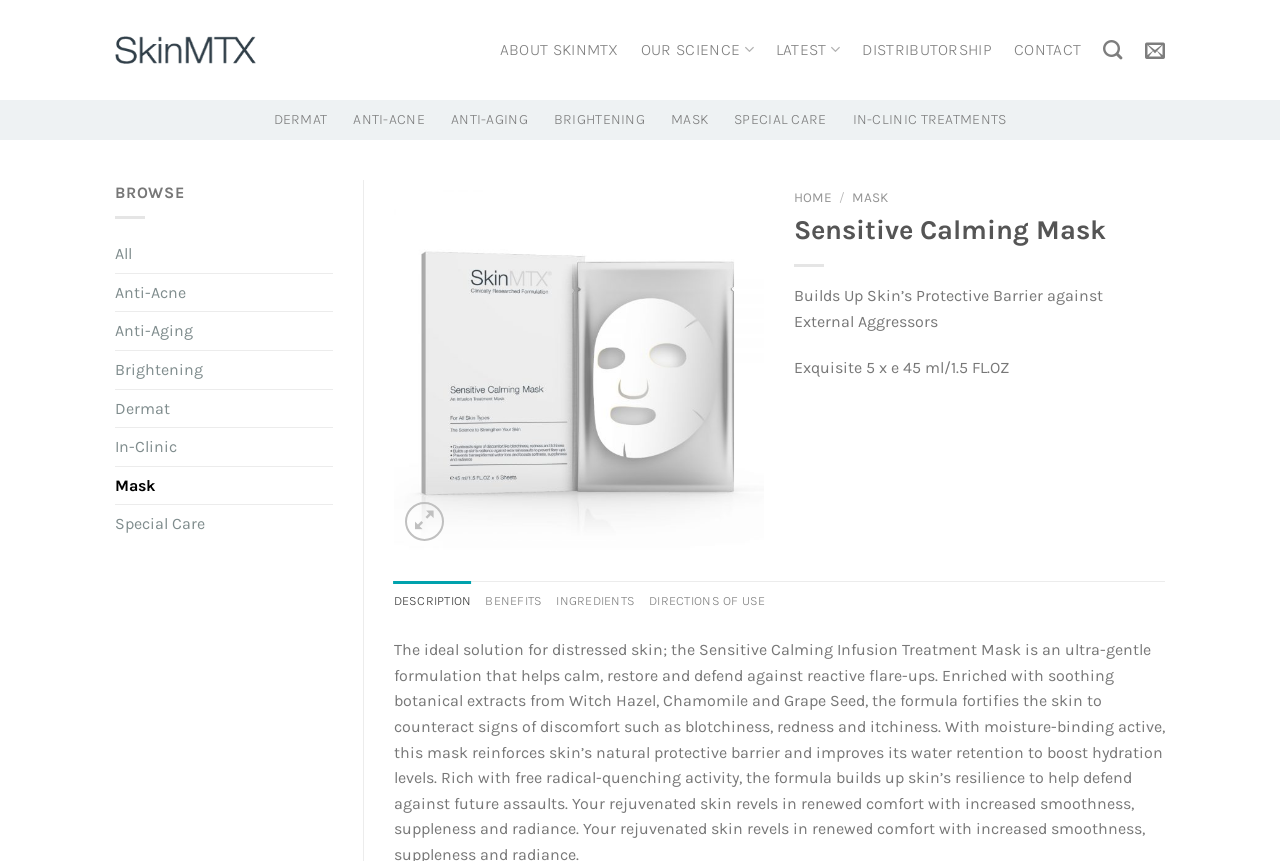Please determine the main heading text of this webpage.

Sensitive Calming Mask